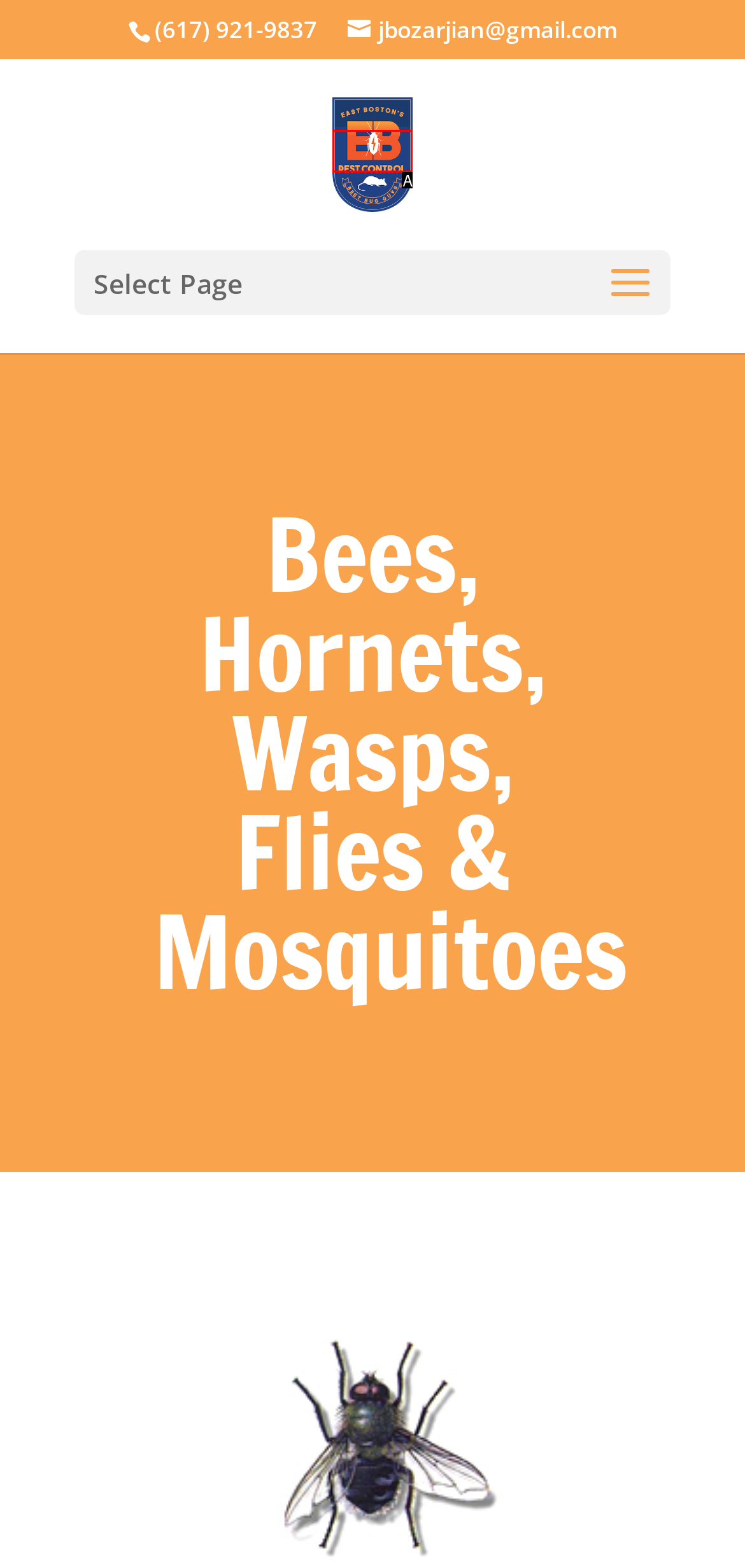Which lettered UI element aligns with this description: alt="East Boston Pest Control"
Provide your answer using the letter from the available choices.

A